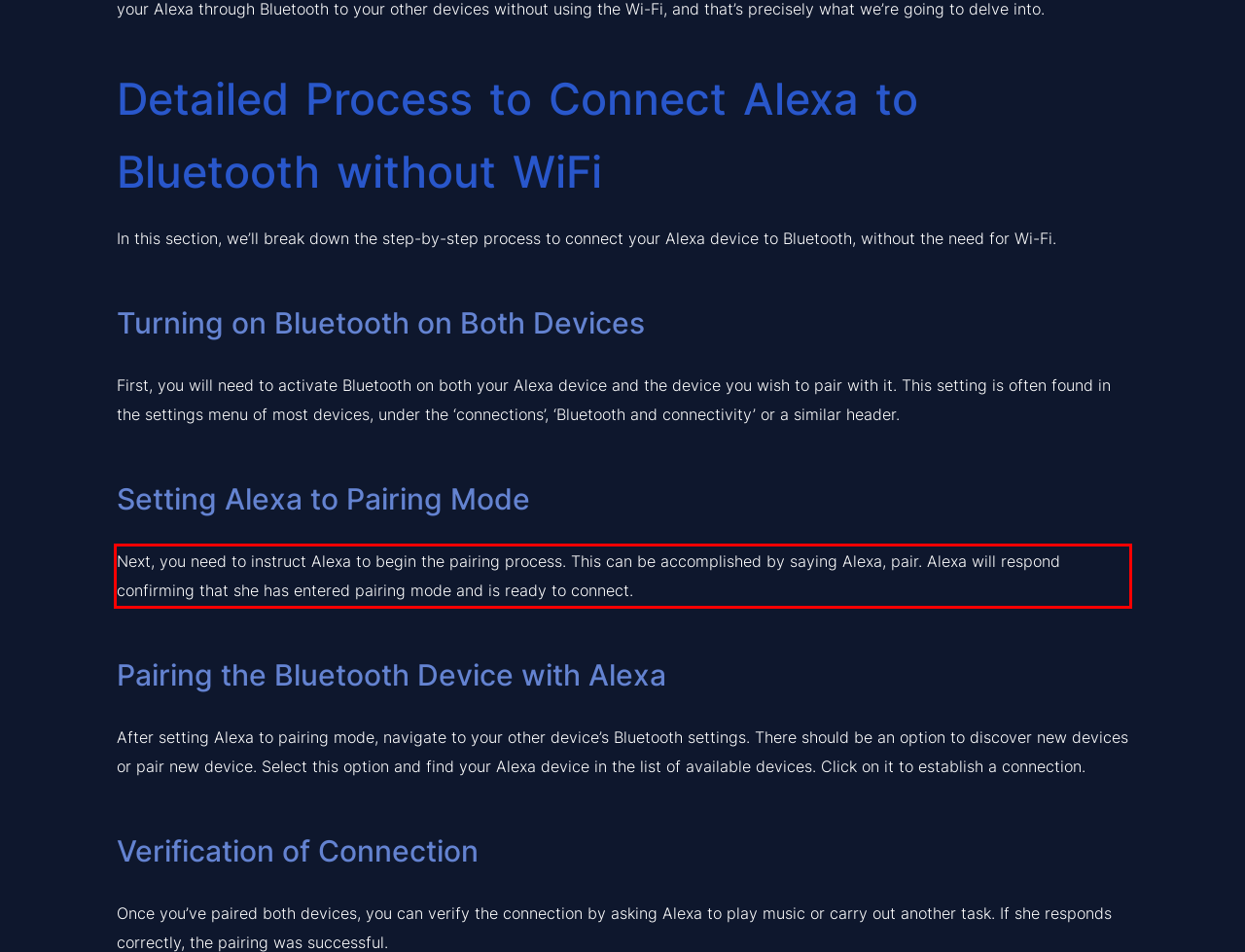Please take the screenshot of the webpage, find the red bounding box, and generate the text content that is within this red bounding box.

Next, you need to instruct Alexa to begin the pairing process. This can be accomplished by saying Alexa, pair. Alexa will respond confirming that she has entered pairing mode and is ready to connect.